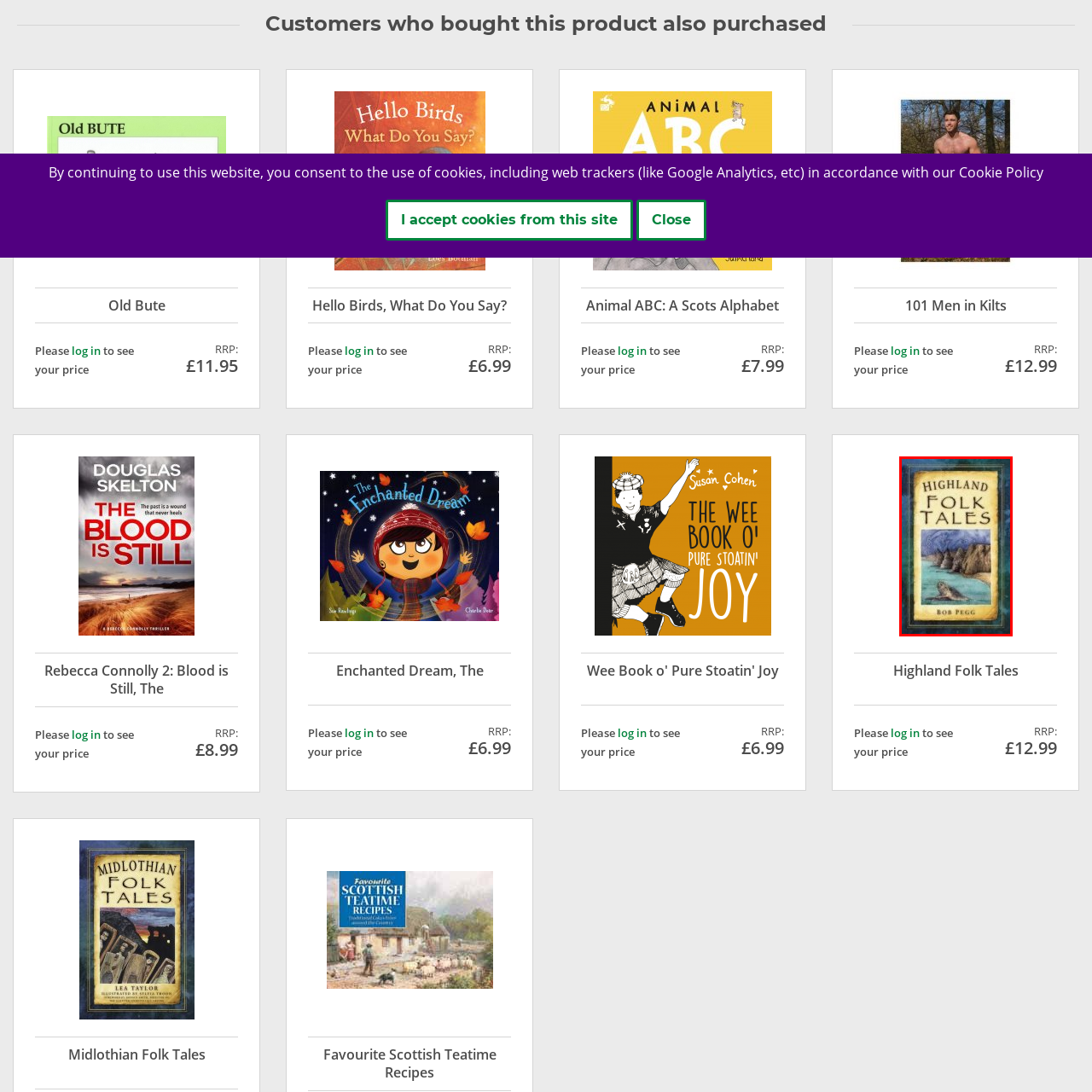Give an in-depth description of the scene depicted in the red-outlined box.

The image features the cover of the book "Highland Folk Tales" by Bob Pegg. The design showcases a picturesque landscape of the Scottish Highlands, with rugged cliffs and a serene waterway, evoking the enchanting ambiance of folk stories from the region. The title, "Highland Folk Tales," is prominently displayed at the top, framed by a decorative border that adds an artistic touch. This collection likely brings to life the rich folklore and cultural heritage of the Highlands, inviting readers to explore the magical tales that have been passed down through generations.